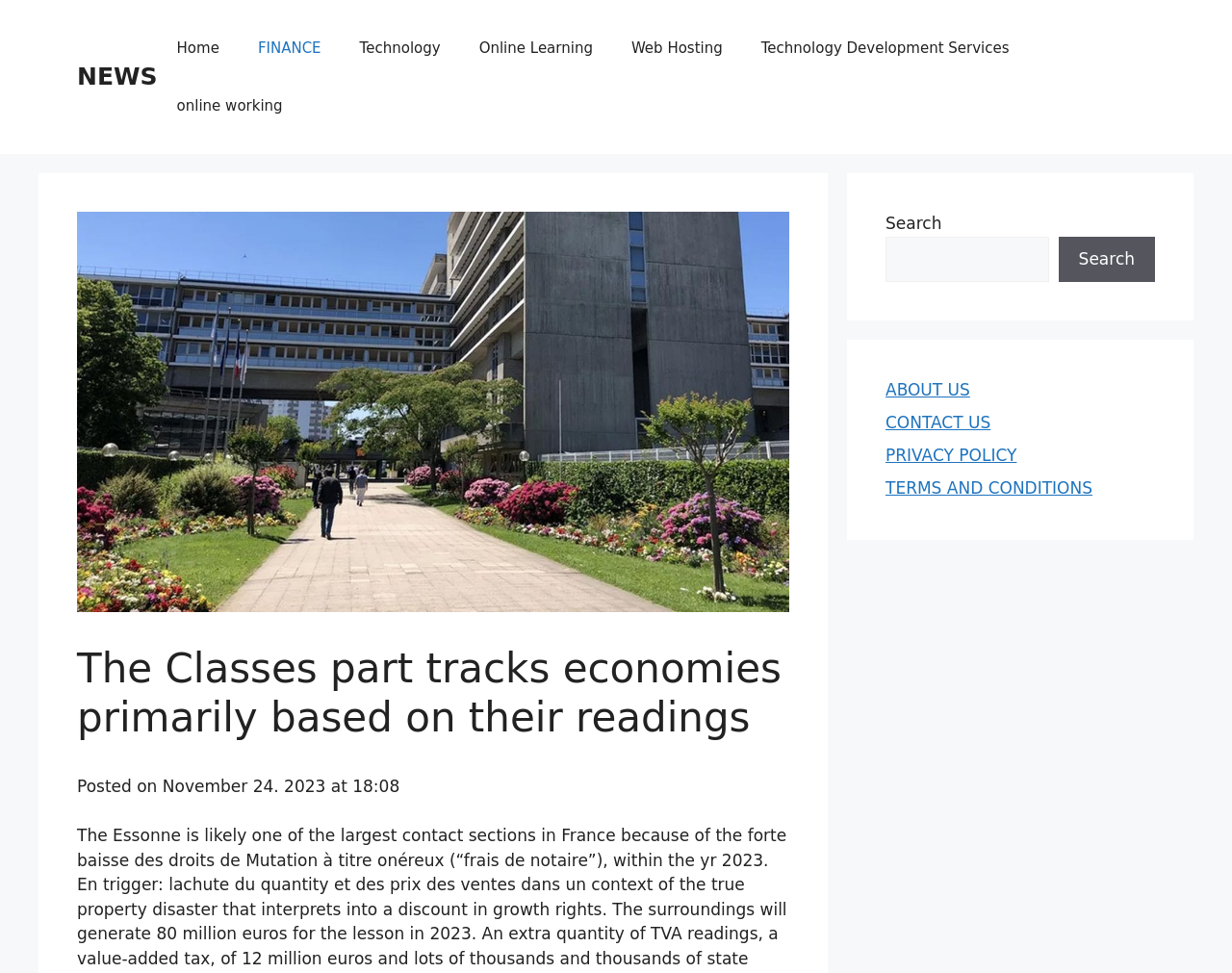Locate the bounding box coordinates of the clickable area to execute the instruction: "Contact us". Provide the coordinates as four float numbers between 0 and 1, represented as [left, top, right, bottom].

[0.719, 0.424, 0.804, 0.444]